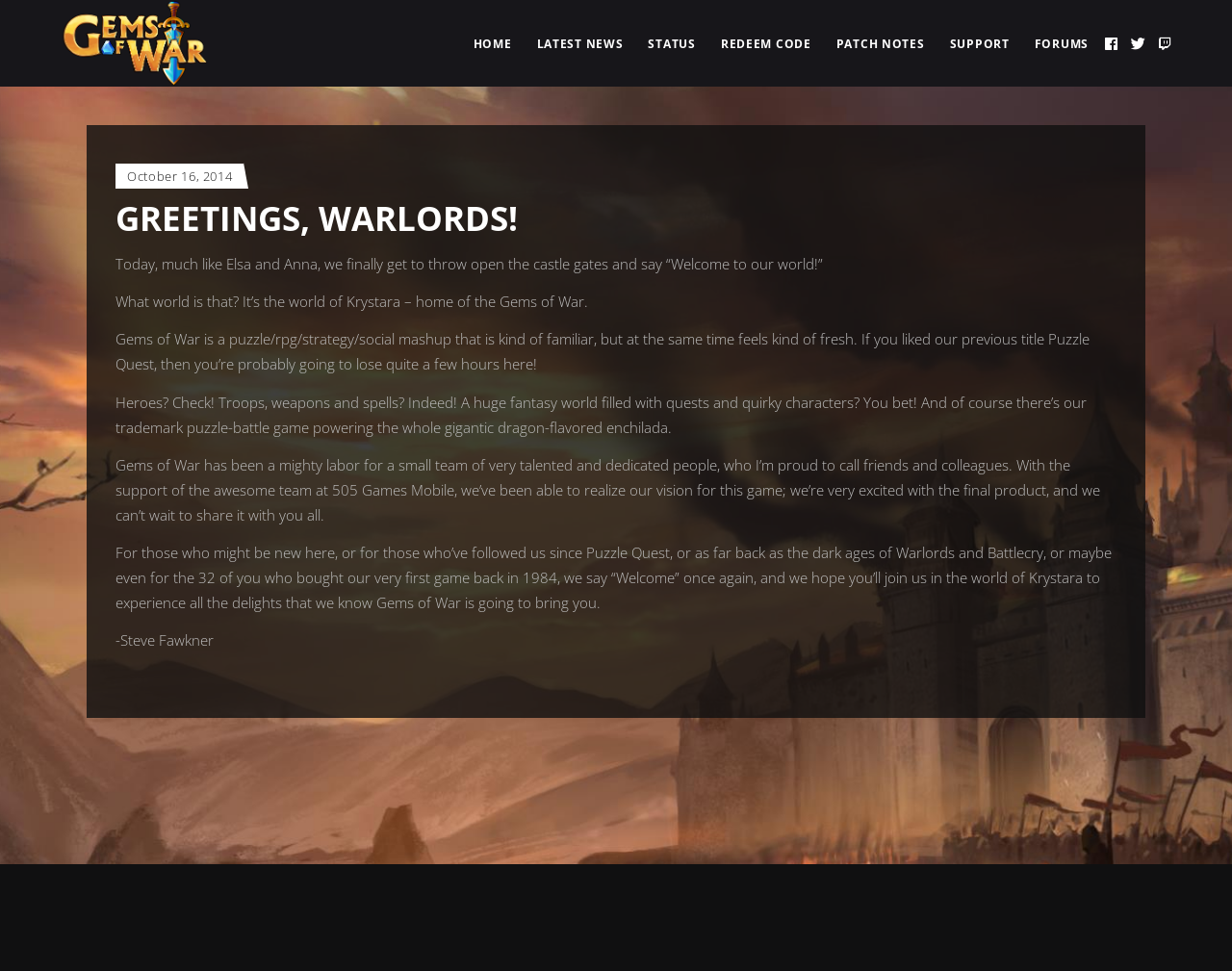Could you please study the image and provide a detailed answer to the question:
What is the date mentioned in the article?

The article mentions 'October 16, 2014' as a specific date, which is likely the release date of the game or the publication date of the article.